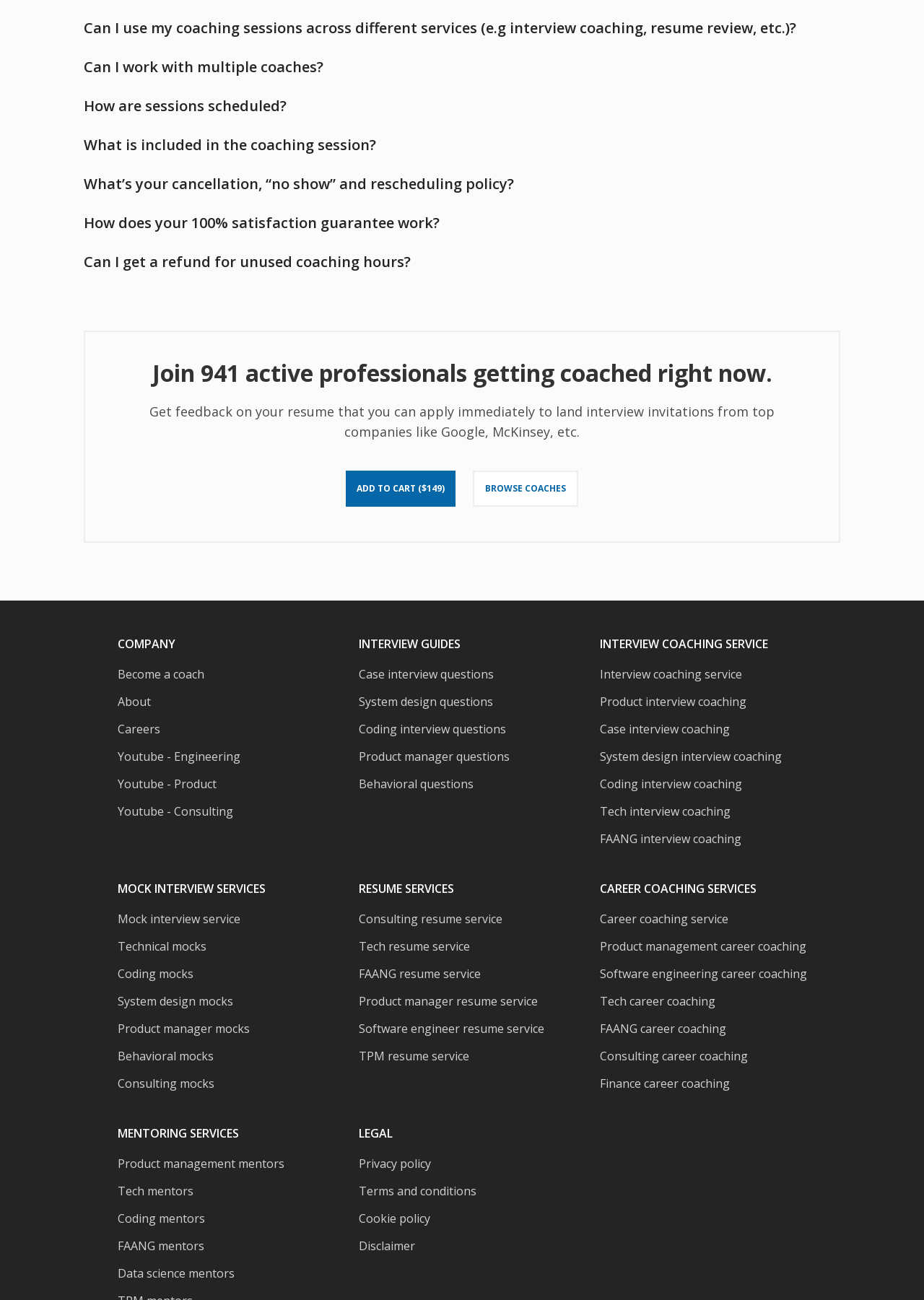Determine the bounding box coordinates of the clickable element necessary to fulfill the instruction: "Get feedback on your resume". Provide the coordinates as four float numbers within the 0 to 1 range, i.e., [left, top, right, bottom].

[0.374, 0.362, 0.493, 0.39]